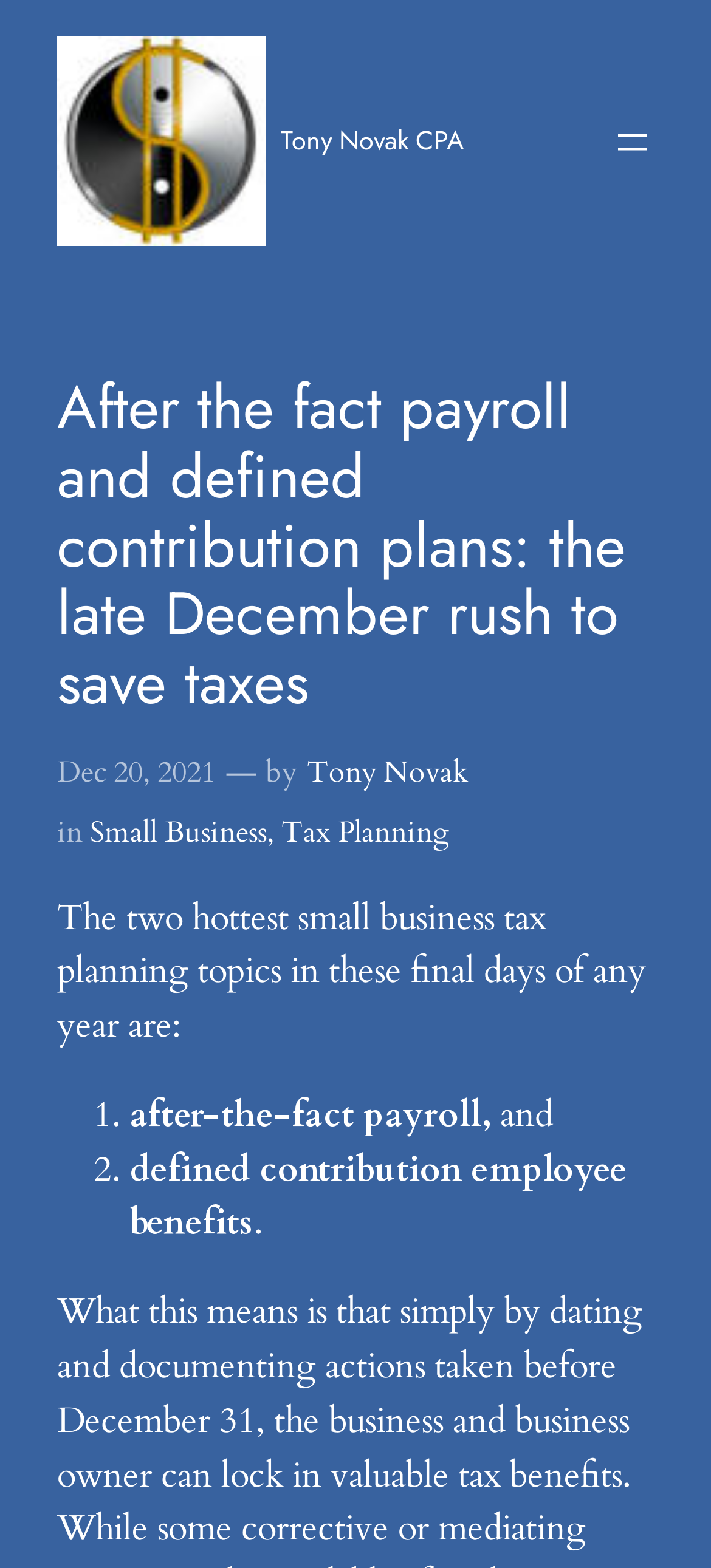Locate the heading on the webpage and return its text.

After the fact payroll and defined contribution plans: the late December rush to save taxes